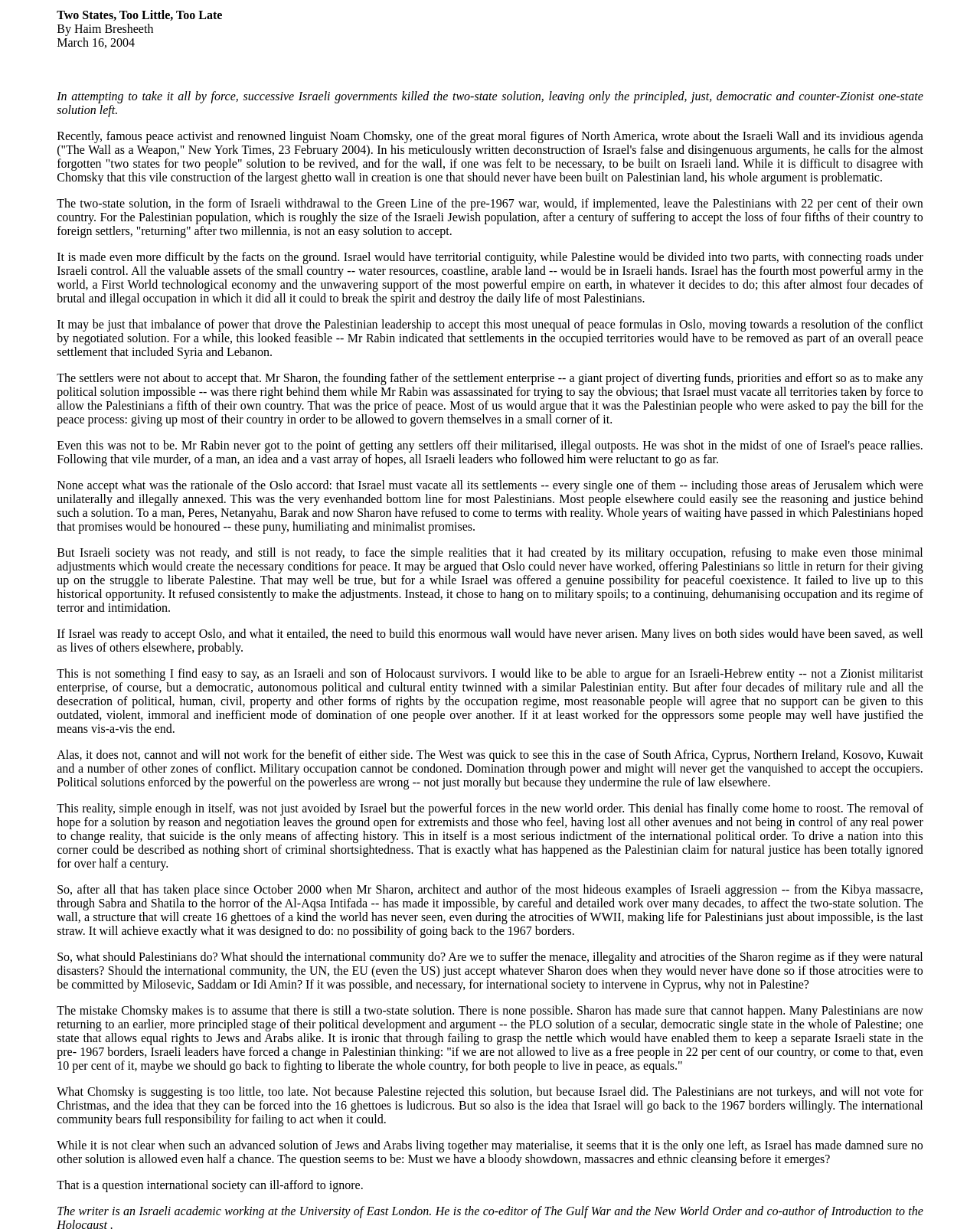What is the solution that many Palestinians are now returning to, according to the text?
Please provide an in-depth and detailed response to the question.

The text states that many Palestinians are now returning to an earlier, more principled stage of their political development and argument -- the PLO solution of a secular, democratic single state in the whole of Palestine; one state that allows equal rights to Jews and Arabs alike.